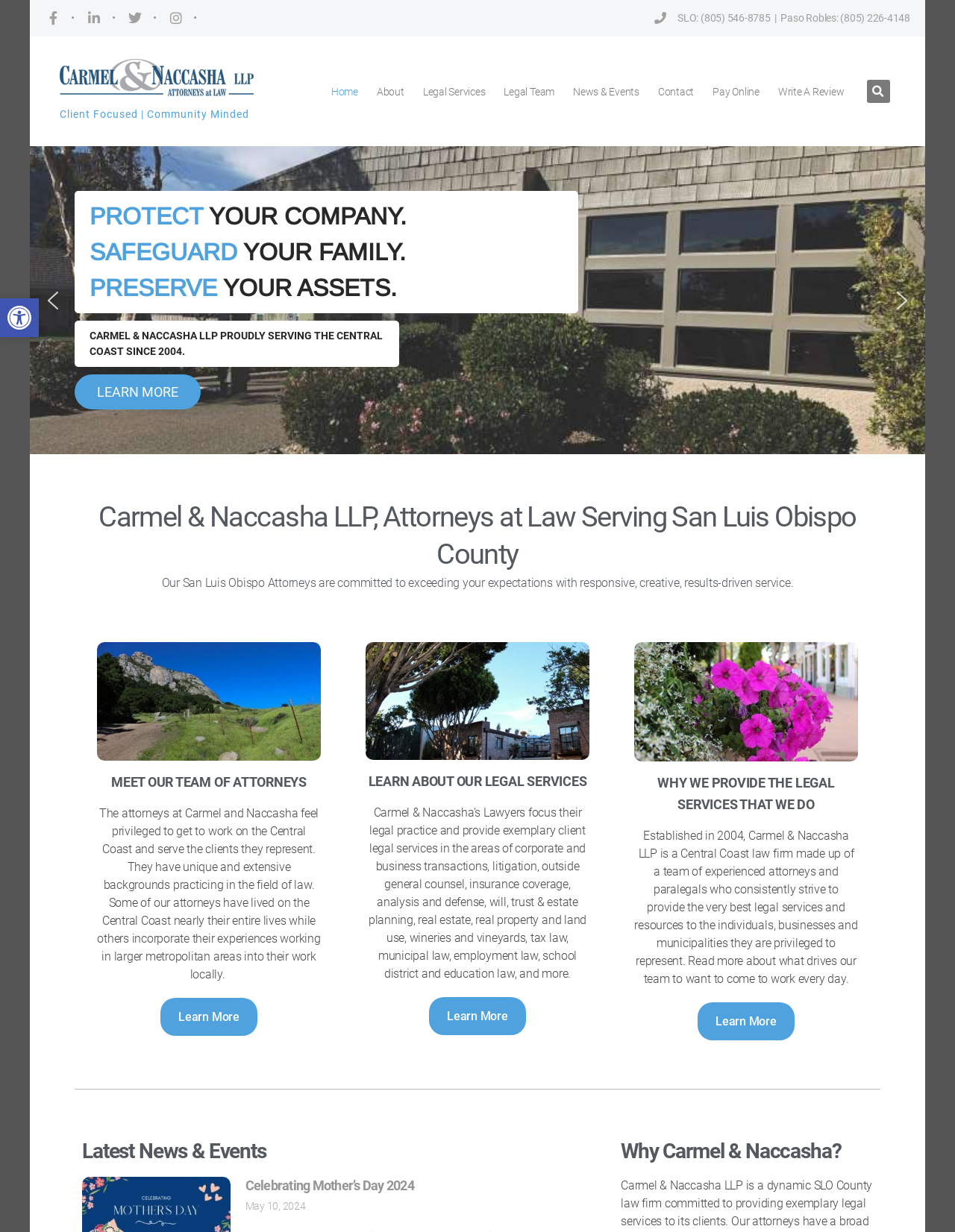Identify the bounding box coordinates of the section to be clicked to complete the task described by the following instruction: "Read about celebrating Mother’s Day 2024". The coordinates should be four float numbers between 0 and 1, formatted as [left, top, right, bottom].

[0.257, 0.956, 0.434, 0.968]